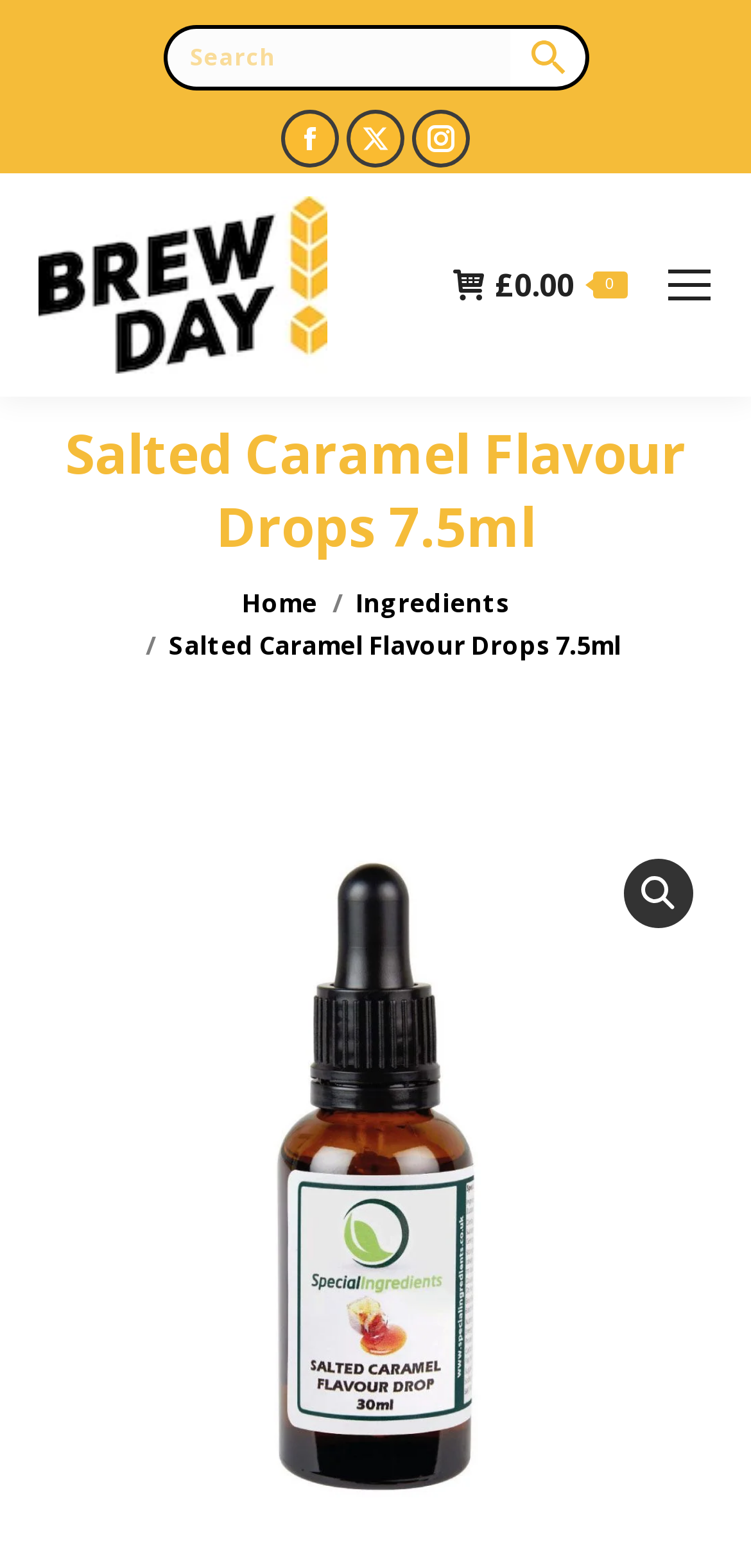Provide an in-depth description of the elements and layout of the webpage.

The webpage appears to be a product page for Salted Caramel Flavour Drops 7.5ml from Brew Day. At the top left, there is a search bar with a magnifying glass icon, accompanied by a small image. Below the search bar, there are three social media links to Facebook, X, and Instagram pages. 

To the right of the social media links, there is a mobile menu icon. Below the mobile menu icon, there is a link displaying the current balance, £0.00. 

On the top left, there is a Brew Day logo, which is also a link. Below the logo, there is a heading that reads "Salted Caramel Flavour Drops 7.5ml". 

Under the heading, there is a breadcrumb navigation section that starts with "You are here:" followed by links to "Home" and "Ingredients". 

Below the breadcrumb navigation, there is a product description section that takes up most of the page. At the bottom right of this section, there is a magnifying glass icon link. 

At the very bottom of the page, there is a "Go to Top" link accompanied by an arrow icon, which suggests that the page has a lot of content.